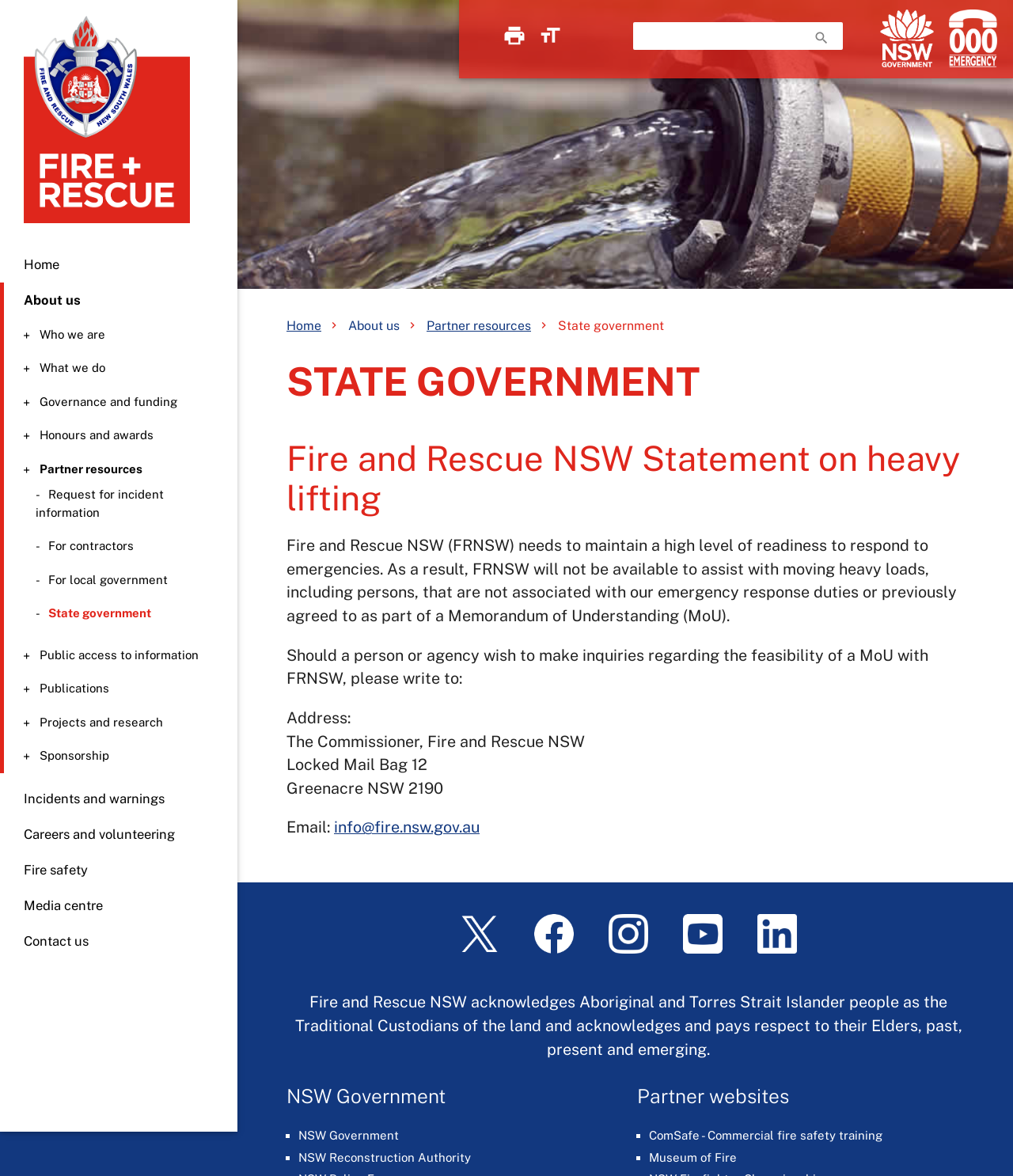From the webpage screenshot, predict the bounding box of the UI element that matches this description: "Sponsorship".

[0.004, 0.635, 0.227, 0.651]